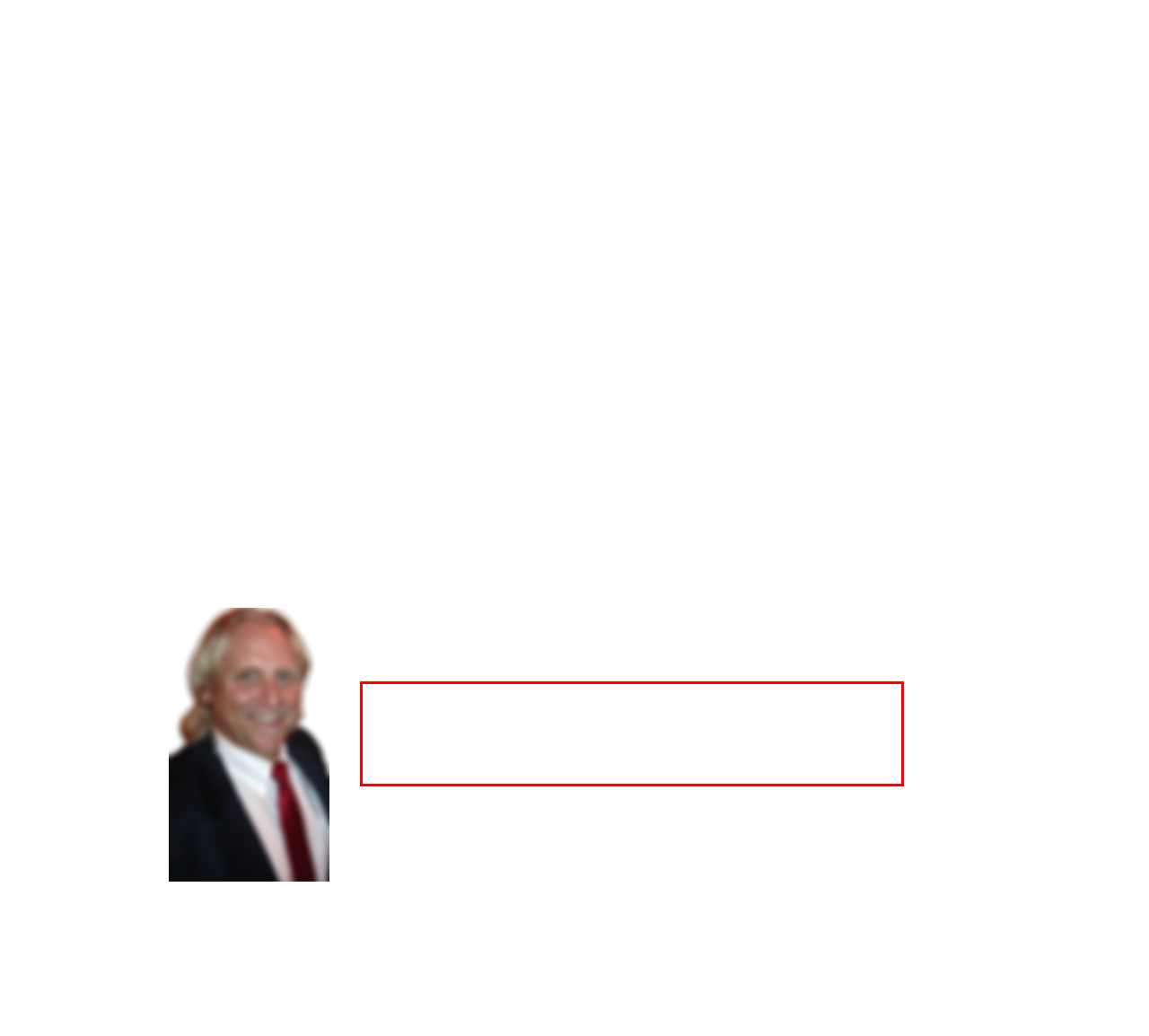From the screenshot of the webpage, locate the red bounding box and extract the text contained within that area.

I was born and raised in western Oklahoma and have been in practice since 1981. Upon completing my Juris Doctorate at the University of Oklahoma, I joined an established law firm based in Weatherford, OK. Two years later I became a partner. In 1995 I transitioned to a sole practice and have been handling client's issues ever since.